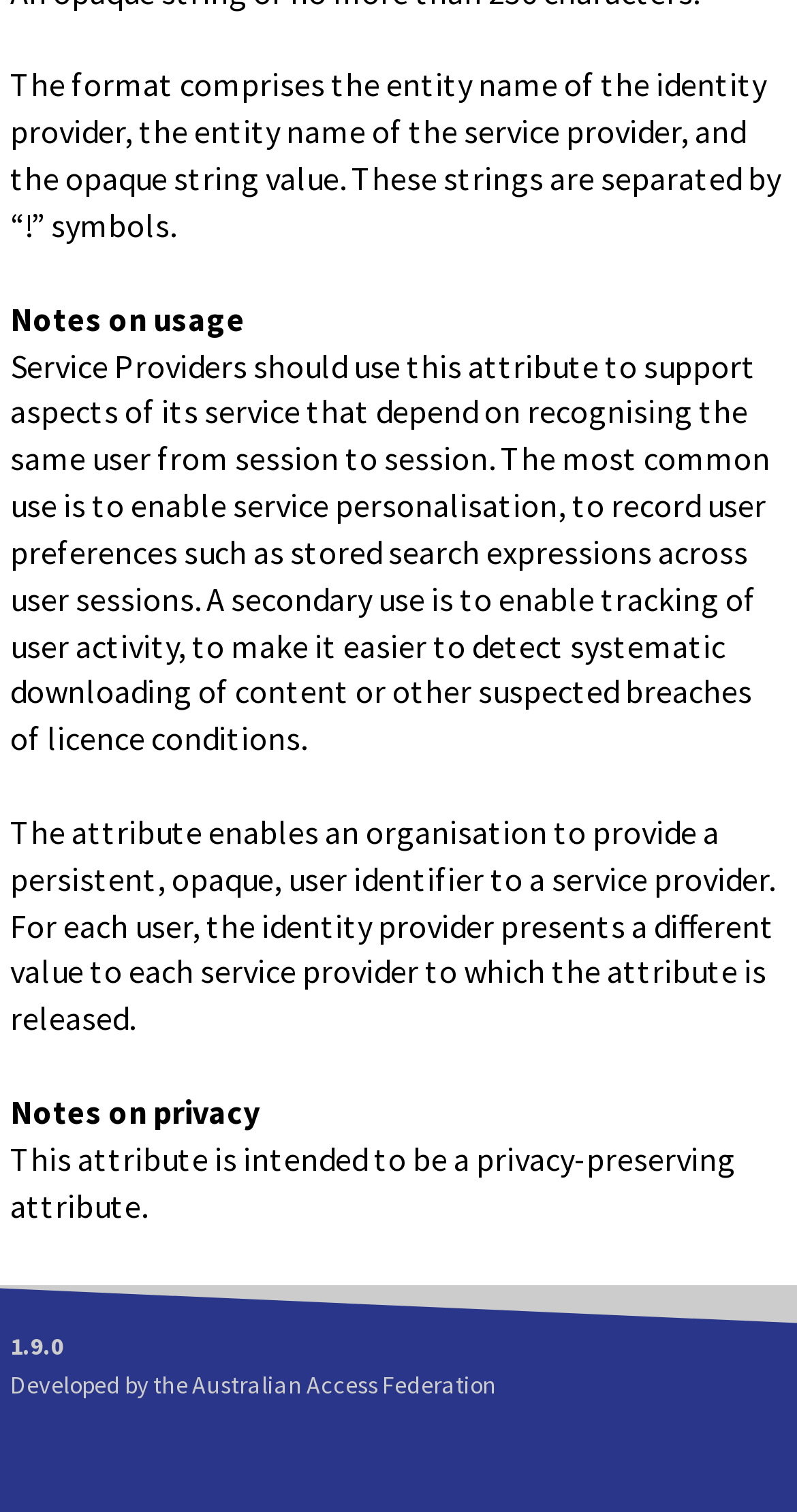Carefully observe the image and respond to the question with a detailed answer:
How many sections are there in the notes?

The webpage has two sections in the notes, namely 'Notes on usage' and 'Notes on privacy', which are indicated by the DescriptionListTerm elements.